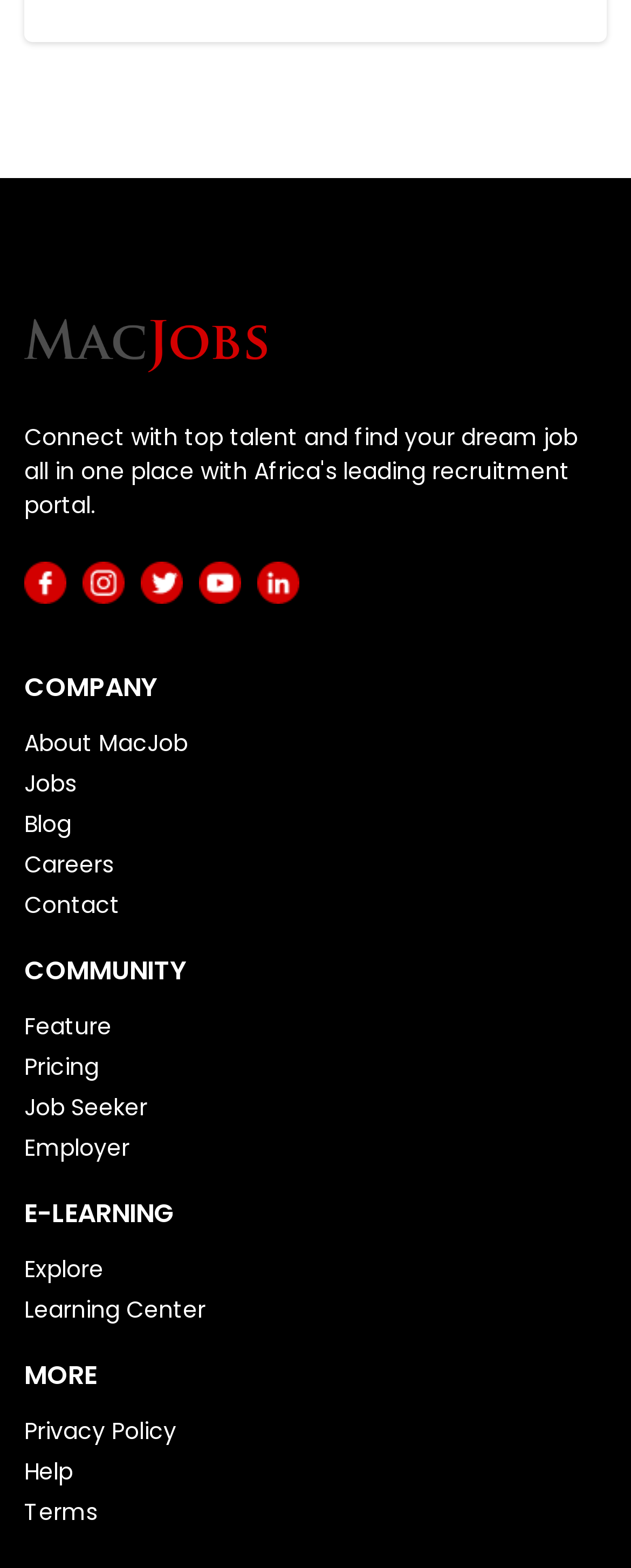What is the first link in the COMMUNITY section?
Refer to the screenshot and deliver a thorough answer to the question presented.

I looked at the 'COMMUNITY' section and found the links 'Feature', 'Pricing', 'Job Seeker', and 'Employer'. The first link in this section is 'Feature'.